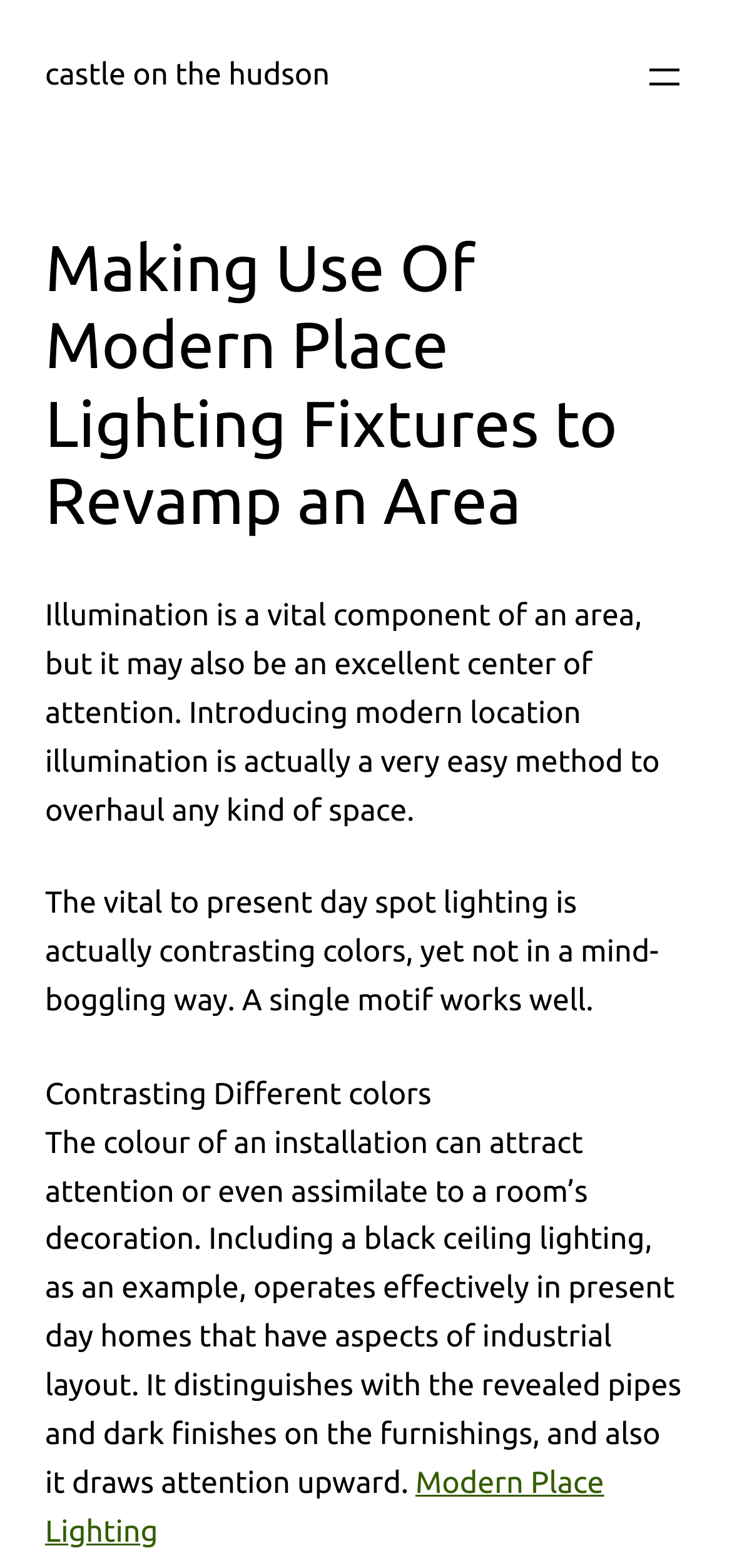What type of link is available at the bottom of the webpage?
Please provide an in-depth and detailed response to the question.

At the bottom of the webpage, there is a link titled 'Modern Place Lighting', which suggests that it may lead to more information or resources related to modern place lighting.